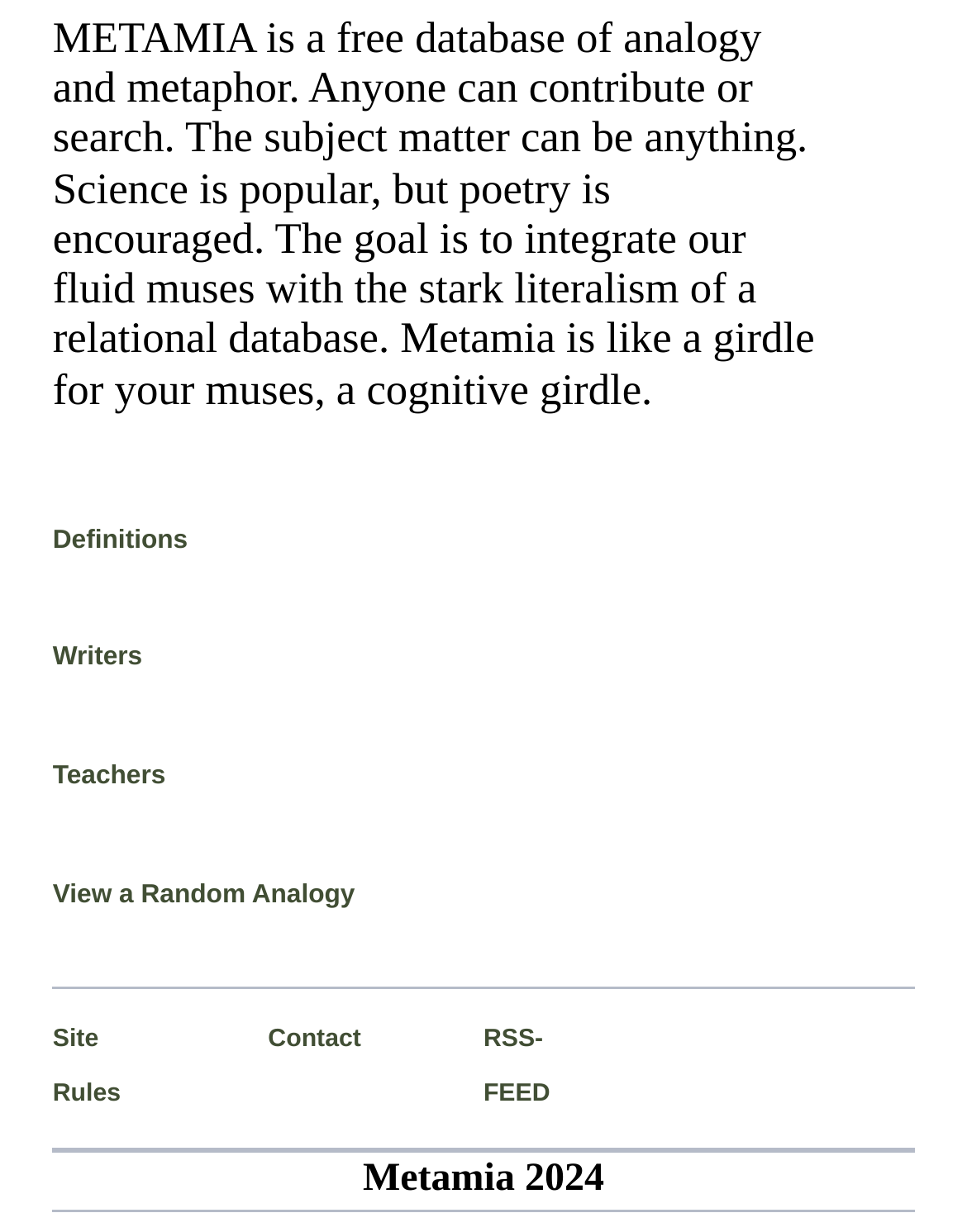Review the image closely and give a comprehensive answer to the question: What is the position of the 'Definitions' link?

By comparing the y1 coordinates of the link elements, I found that the 'Definitions' link has the smallest y1 value, which means it is located at the top-left of the webpage.